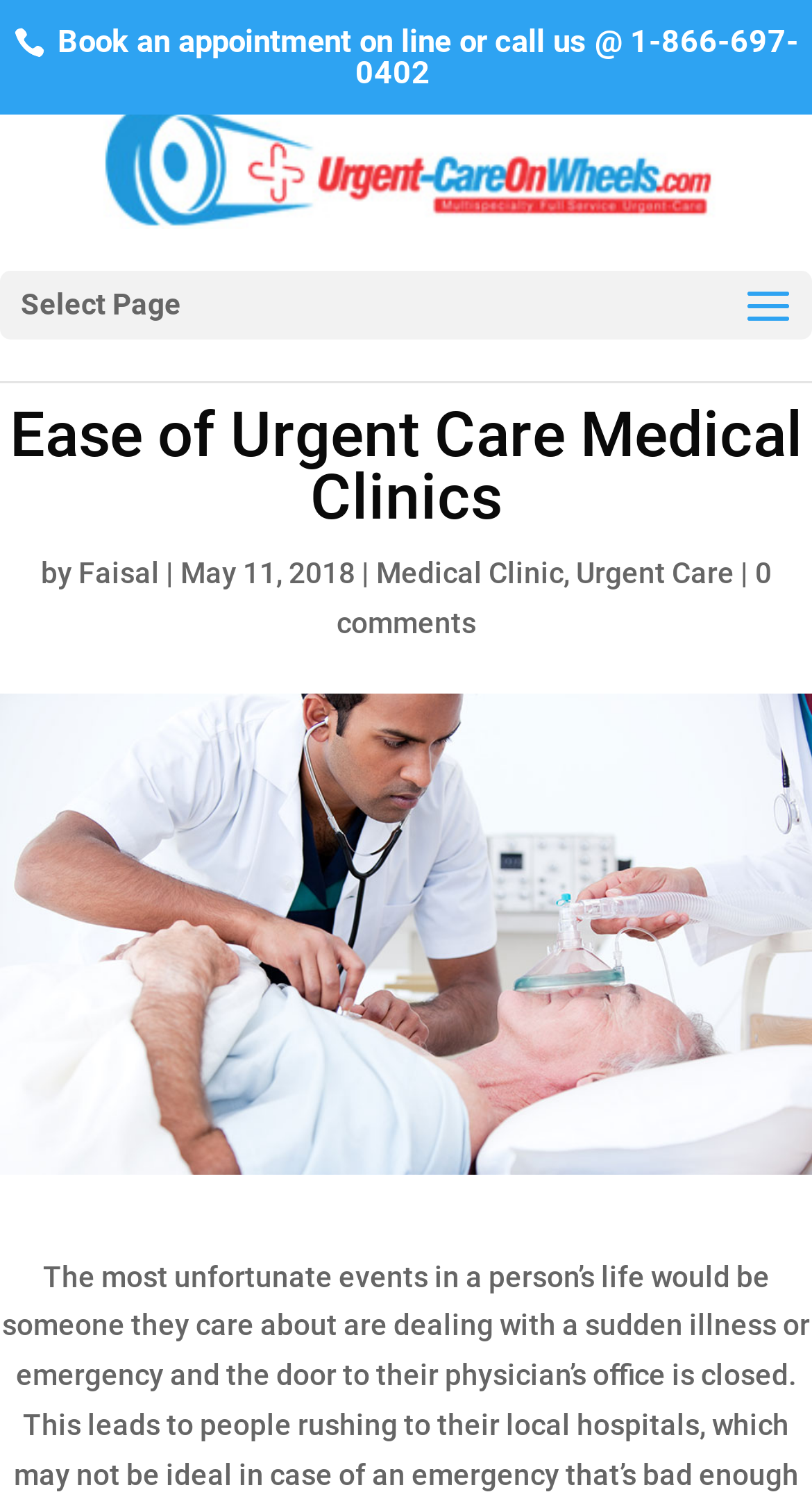Respond with a single word or phrase to the following question: How many comments are there on the article?

0